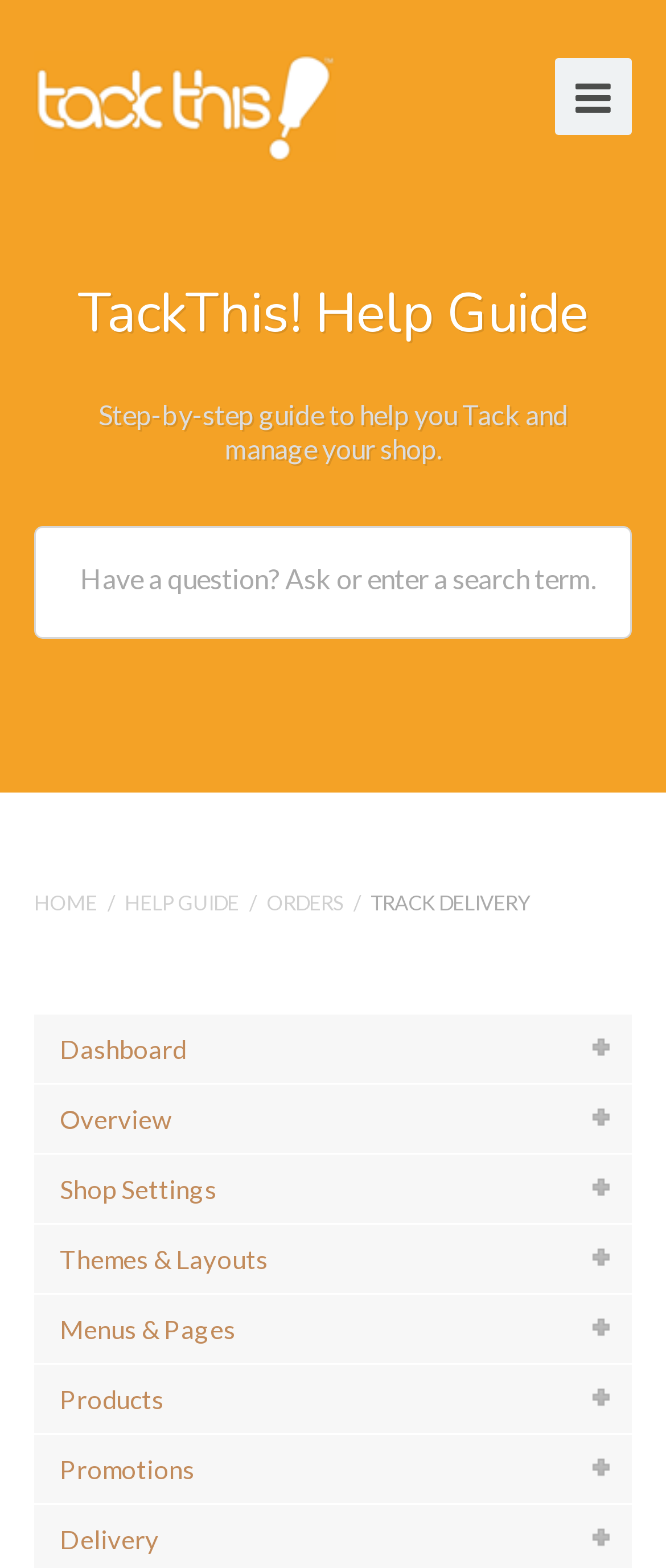Determine the bounding box coordinates of the section I need to click to execute the following instruction: "Search for help". Provide the coordinates as four float numbers between 0 and 1, i.e., [left, top, right, bottom].

[0.051, 0.336, 0.949, 0.408]